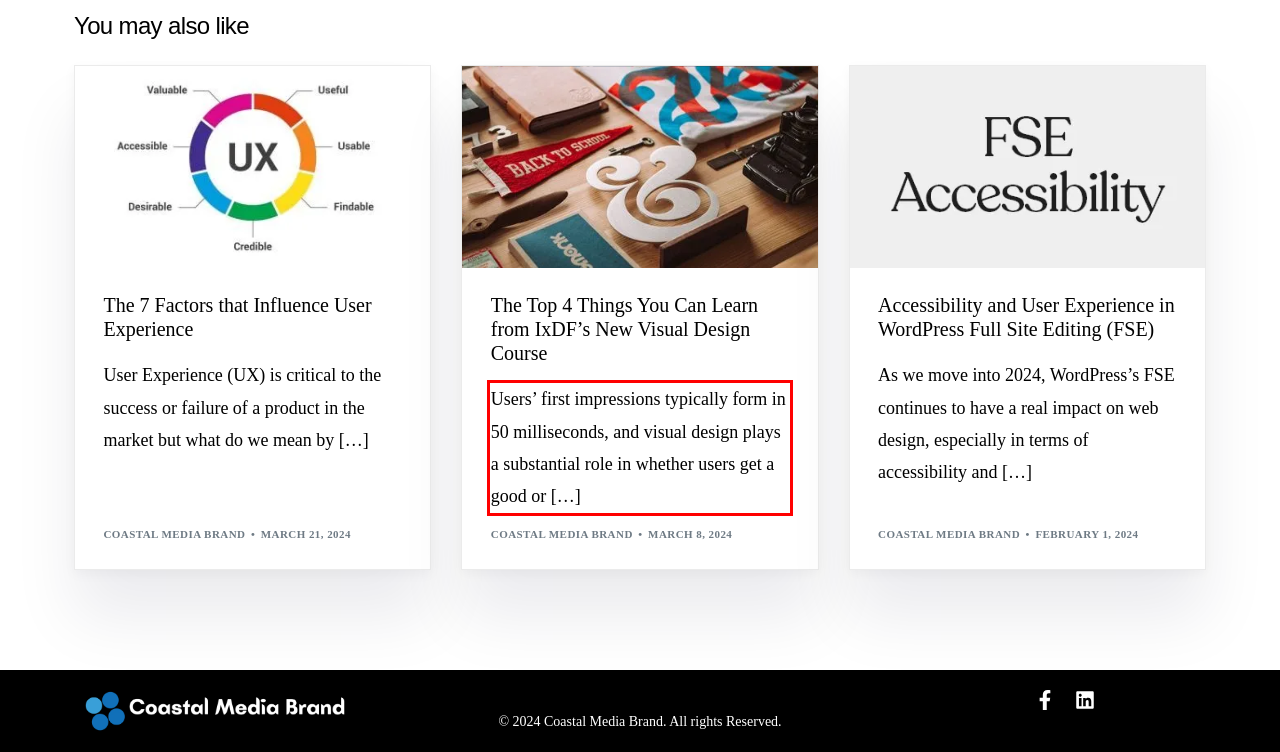Given a webpage screenshot, identify the text inside the red bounding box using OCR and extract it.

Users’ first impressions typically form in 50 milliseconds, and visual design plays a substantial role in whether users get a good or […]